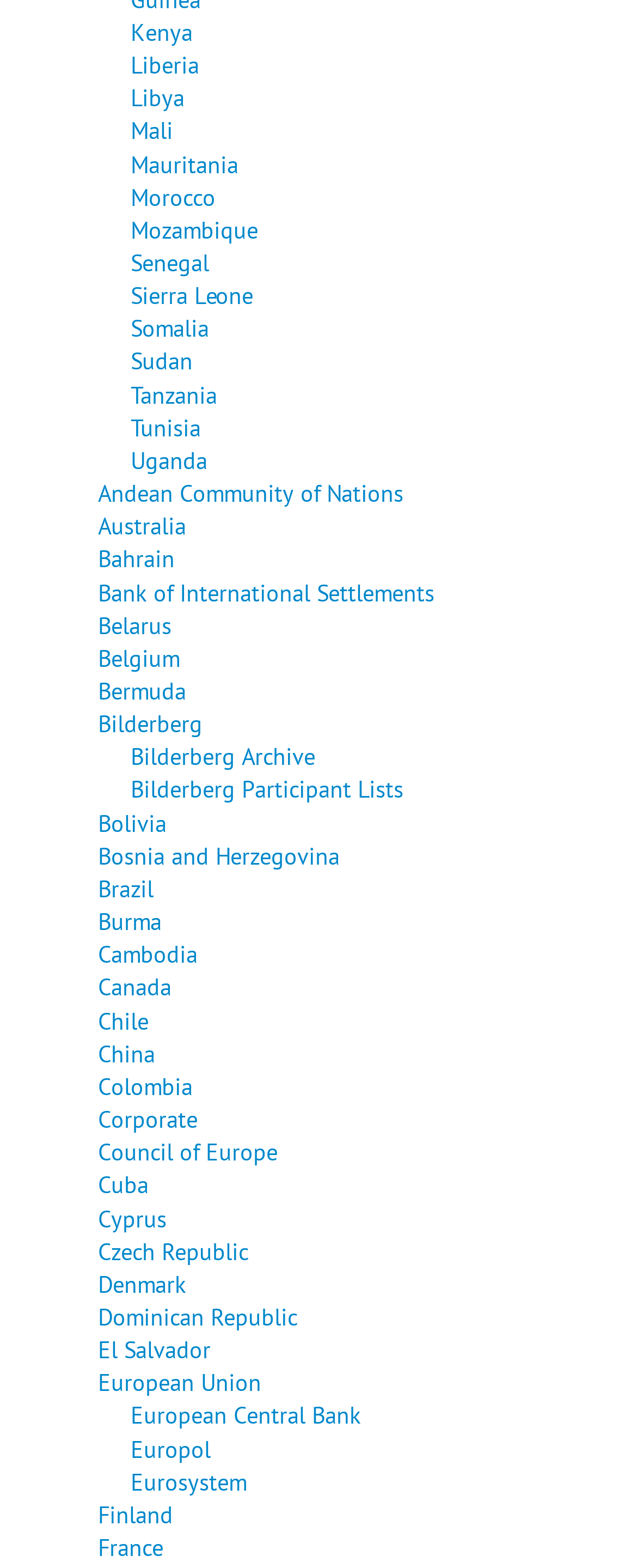Use a single word or phrase to answer the question: What is the first country listed on the webpage?

Kenya